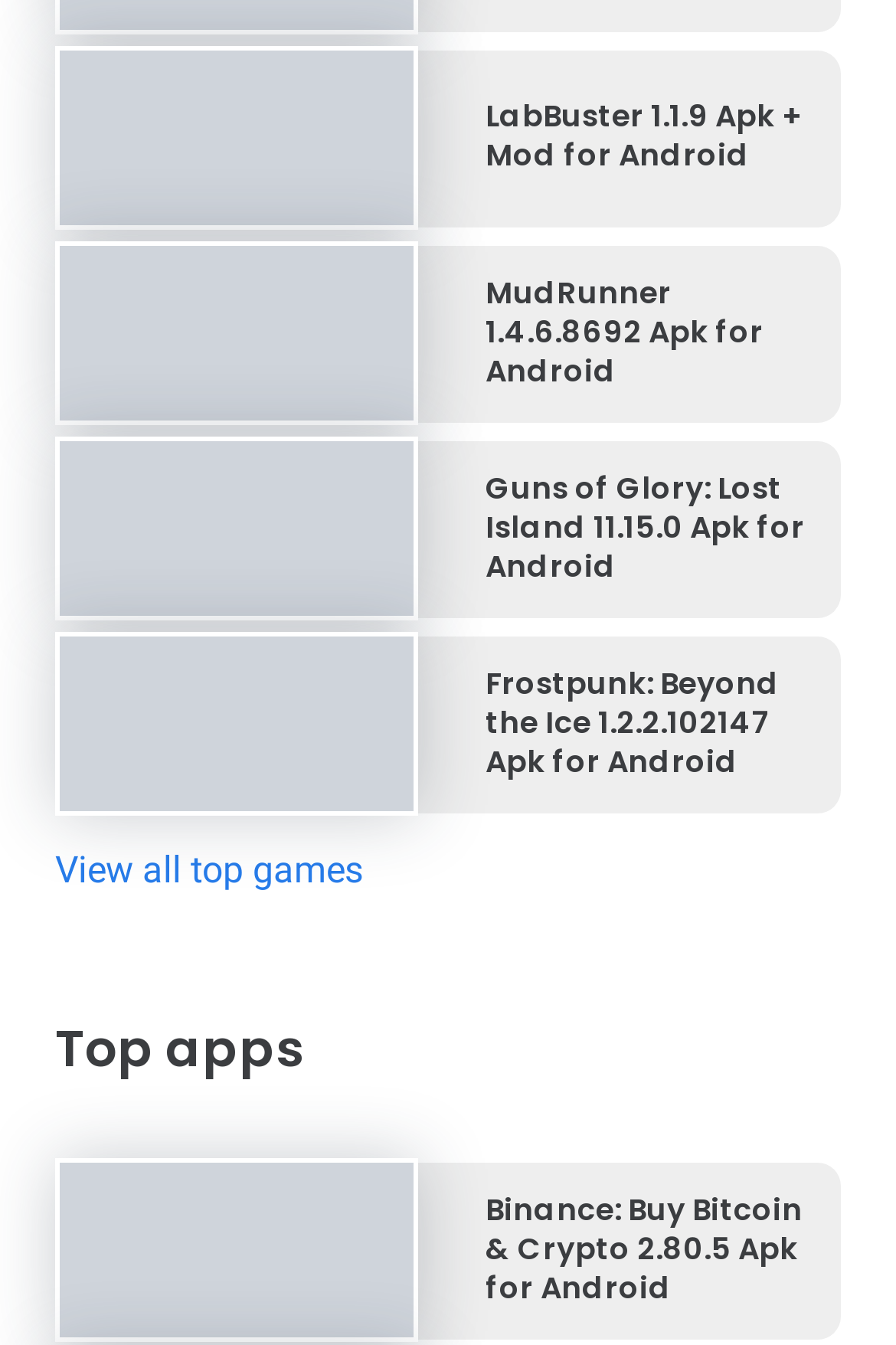Show the bounding box coordinates for the element that needs to be clicked to execute the following instruction: "Download Binance: Buy Bitcoin & Crypto 2.80.5 Apk for Android". Provide the coordinates in the form of four float numbers between 0 and 1, i.e., [left, top, right, bottom].

[0.067, 0.874, 0.462, 0.906]